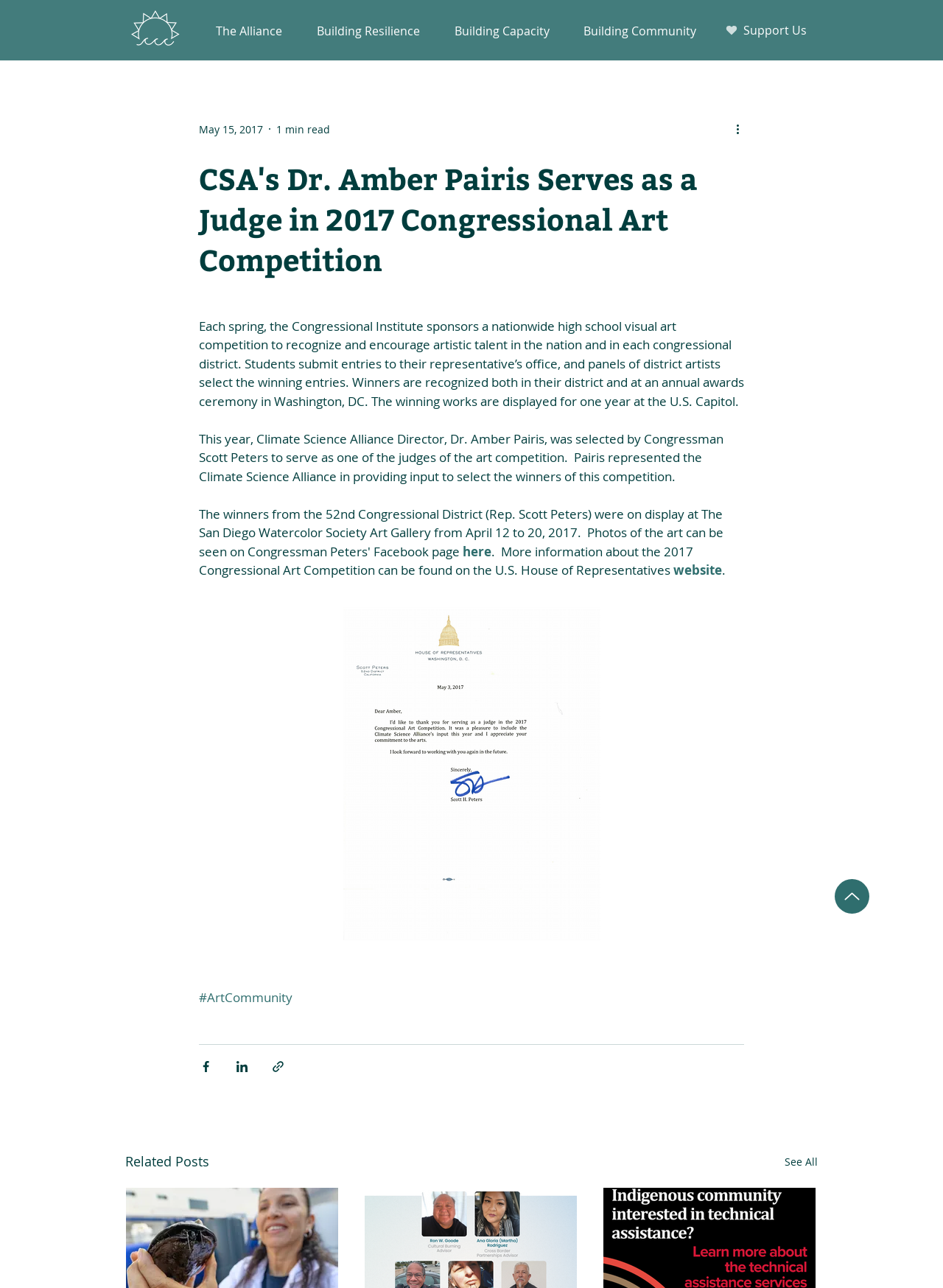How long does it take to read the article?
Utilize the image to construct a detailed and well-explained answer.

The answer can be found in the article section of the webpage, where it is mentioned that '1 min read' is the estimated time to read the article.